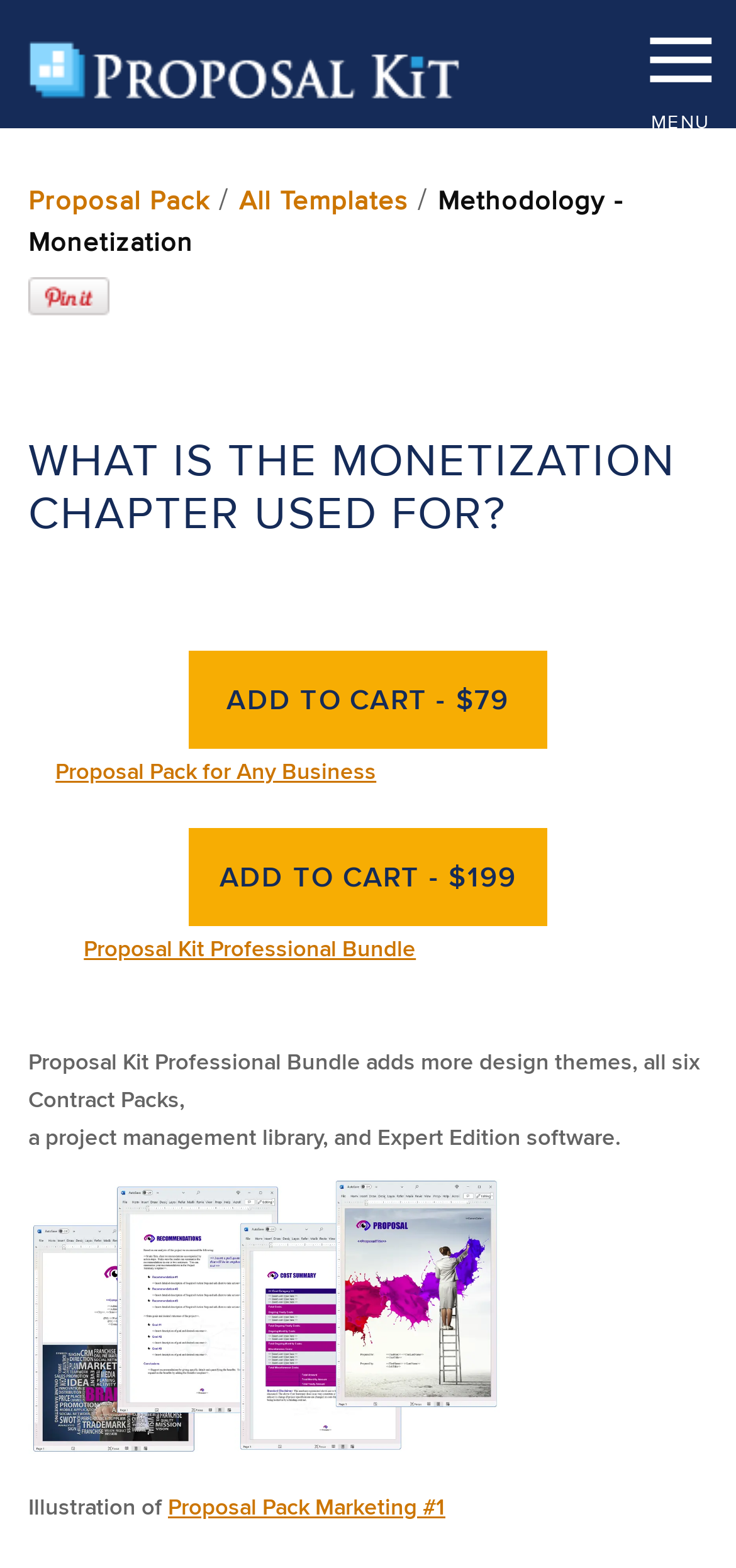Provide a short, one-word or phrase answer to the question below:
What is the illustration below the text about?

Proposal Pack Marketing #1